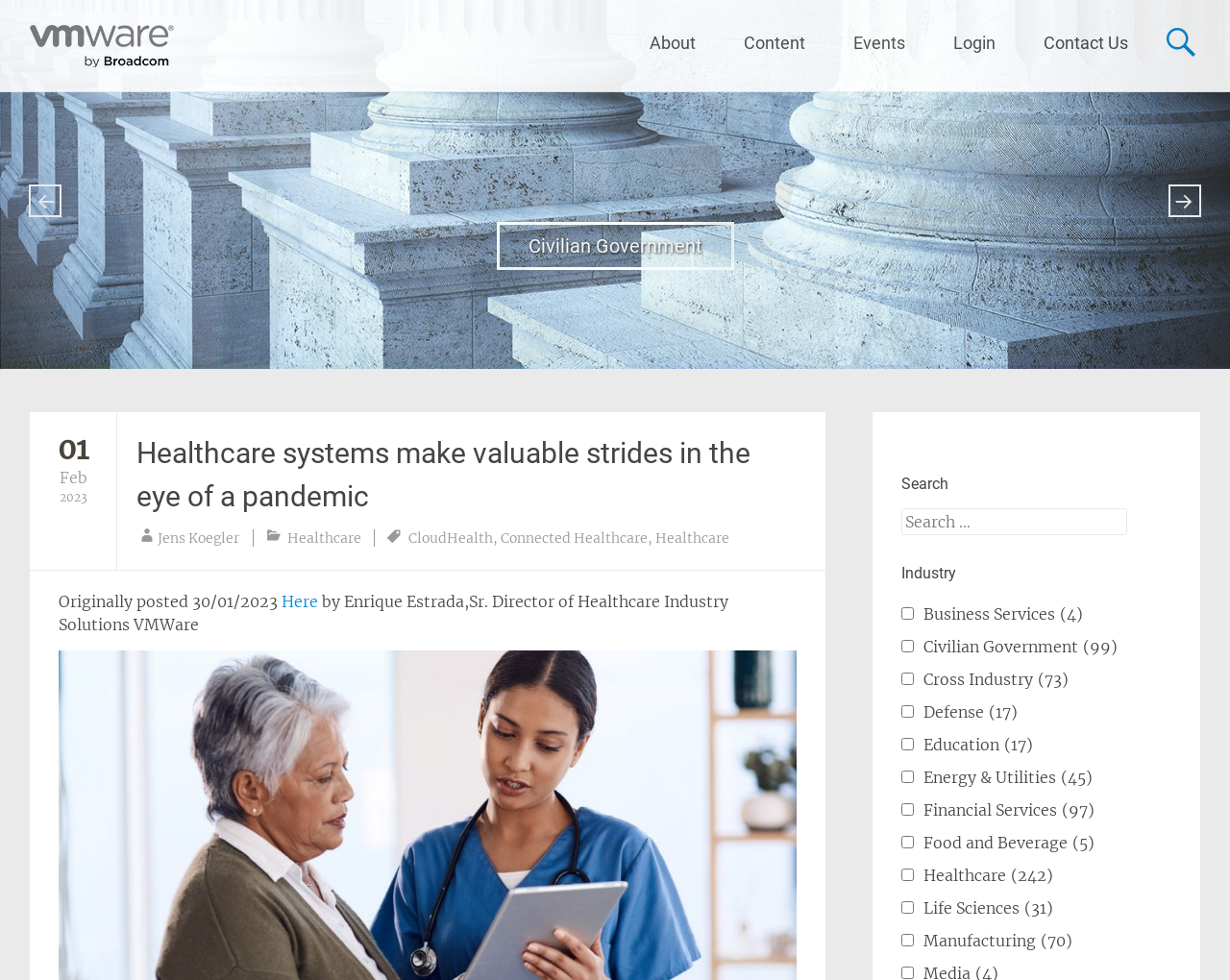How many articles are related to the 'Healthcare' industry?
Using the image, respond with a single word or phrase.

242